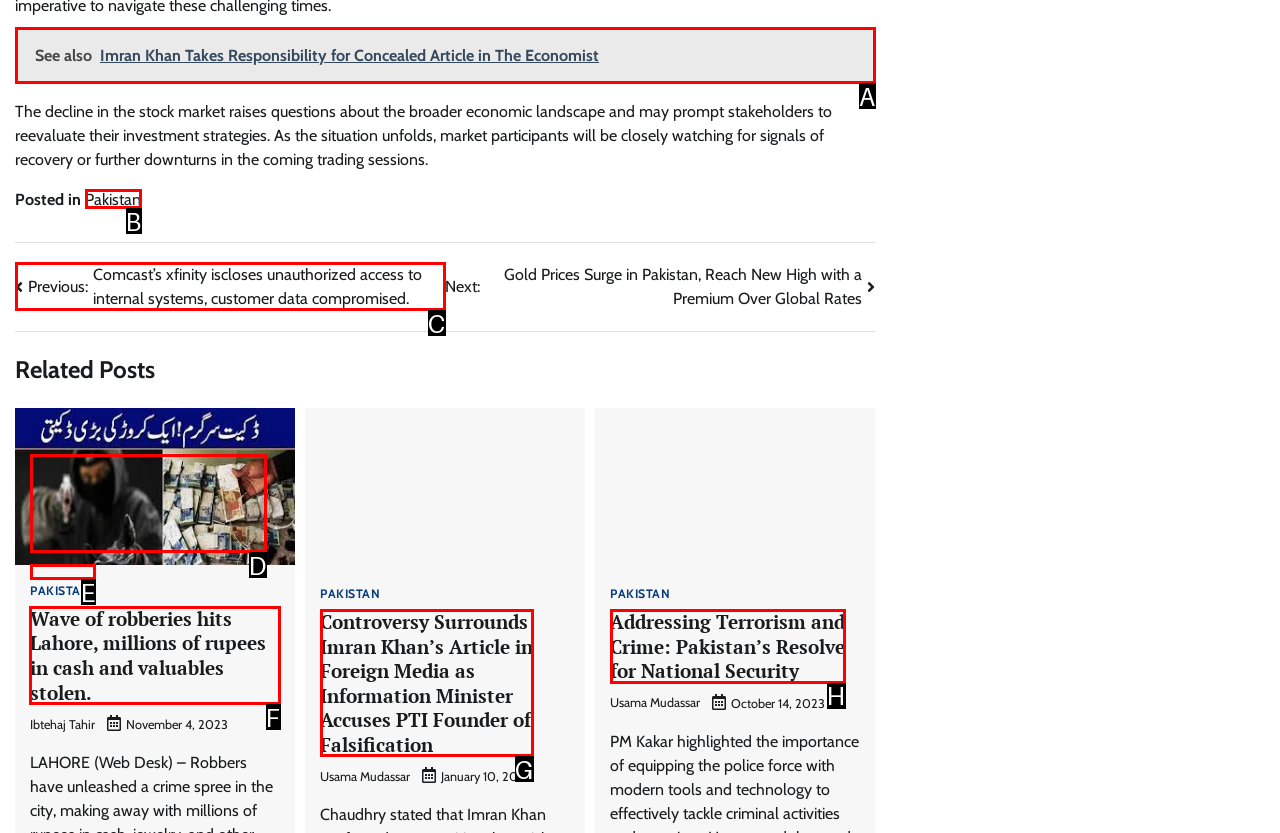Among the marked elements in the screenshot, which letter corresponds to the UI element needed for the task: View related post about robberies in Lahore?

F